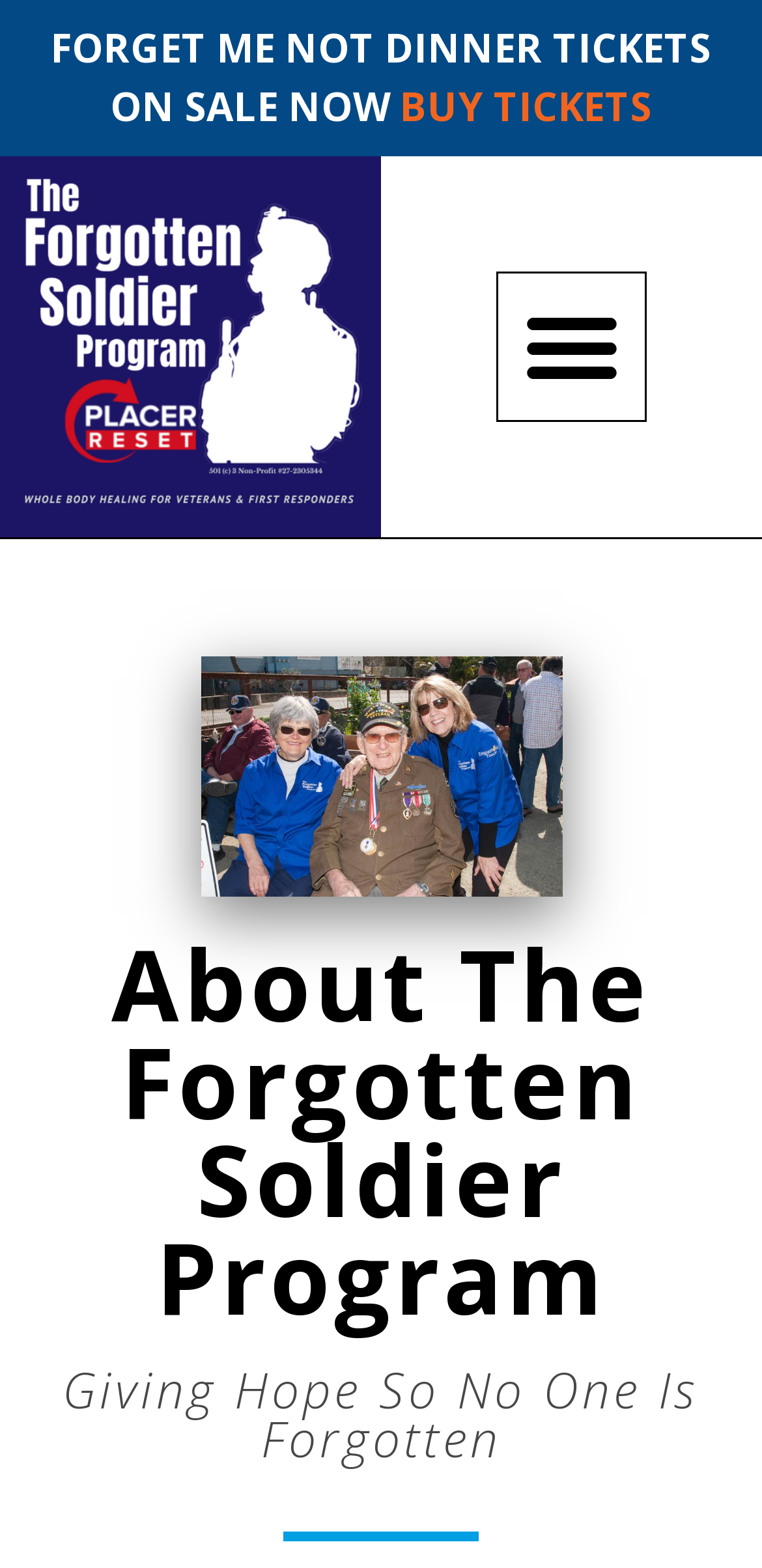Using the element description provided, determine the bounding box coordinates in the format (top-left x, top-left y, bottom-right x, bottom-right y). Ensure that all values are floating point numbers between 0 and 1. Element description: Menu

[0.651, 0.173, 0.849, 0.269]